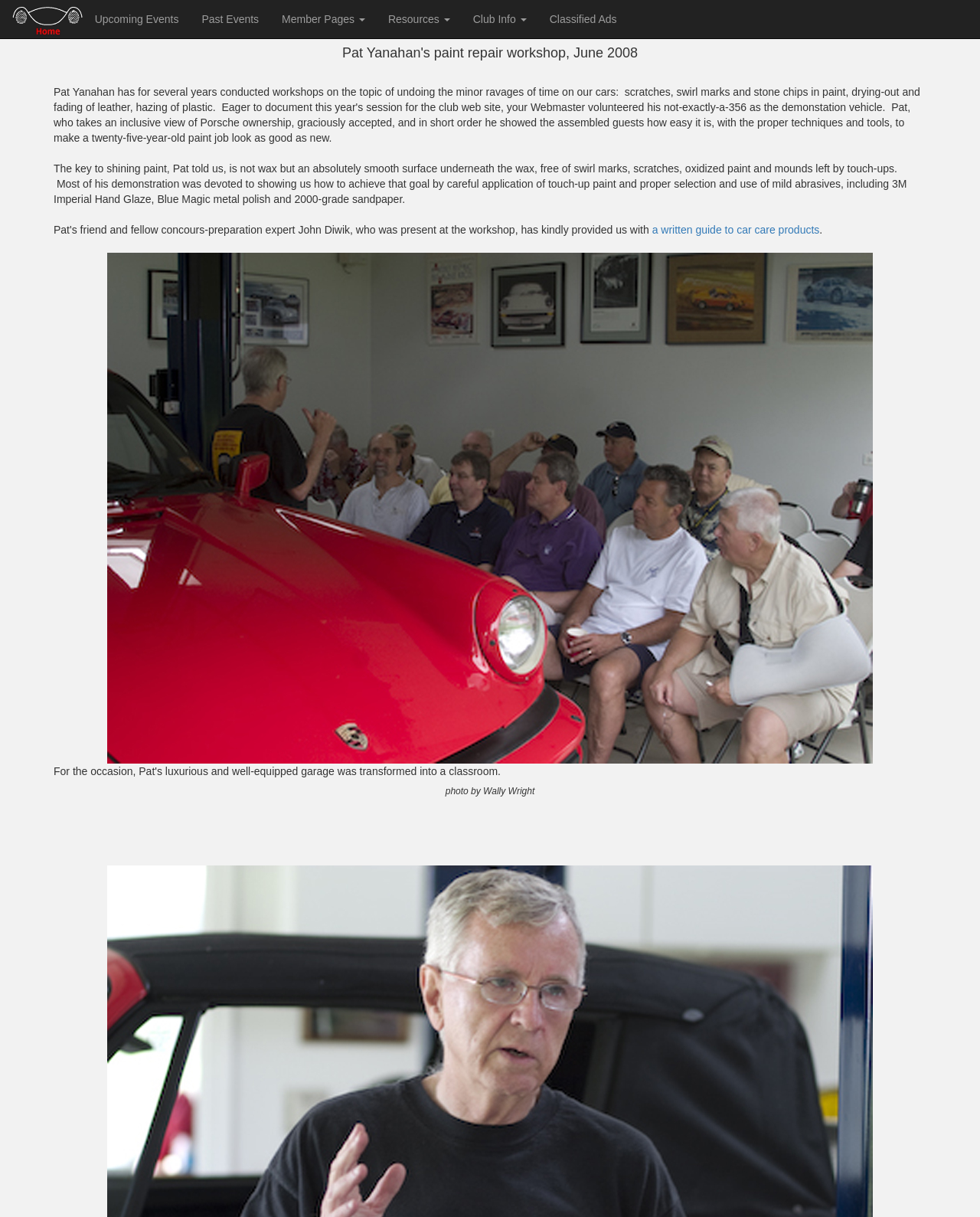What is the link 'a written guide to car care products' related to?
Using the image, provide a concise answer in one word or a short phrase.

car care